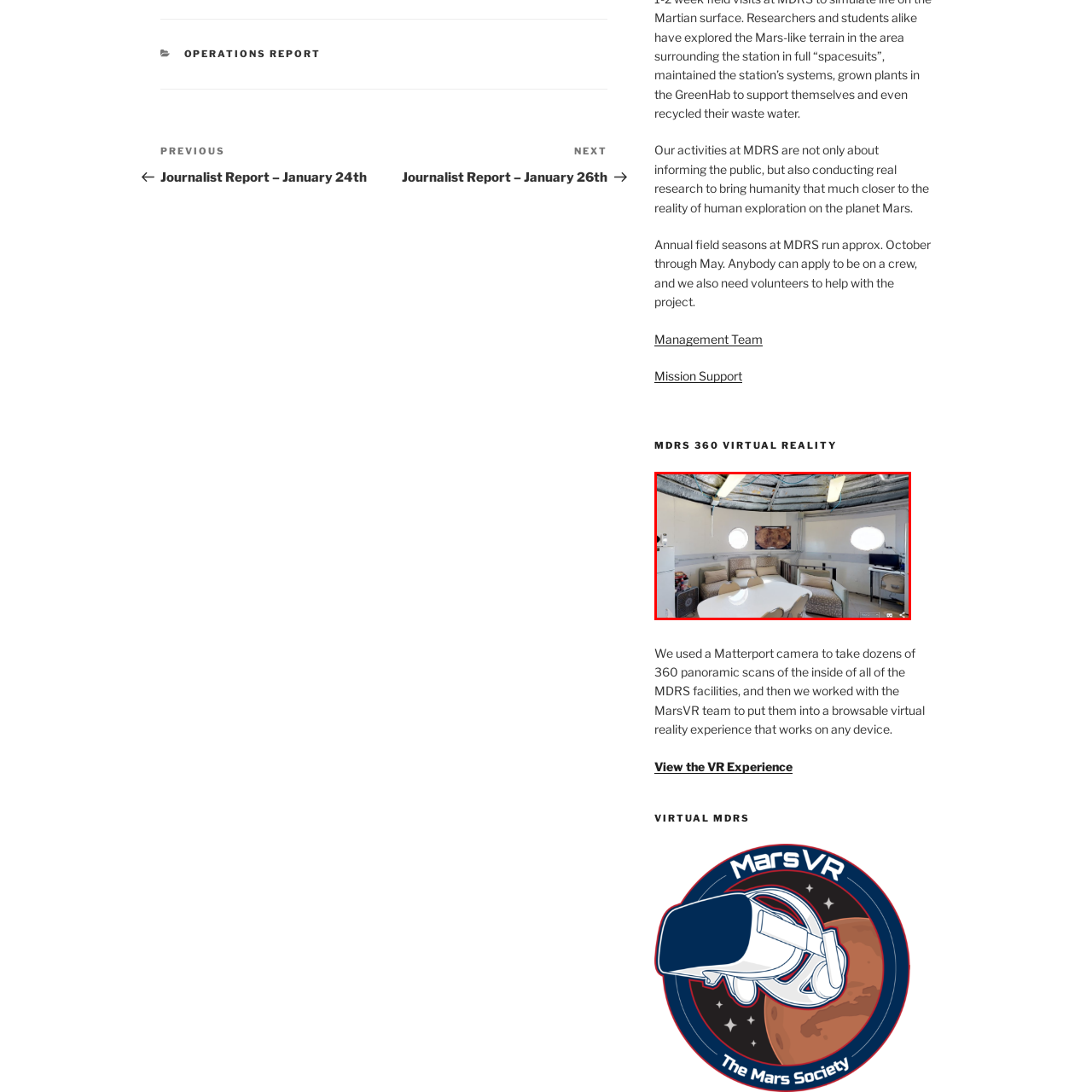Inspect the section within the red border, What is the material of the ceiling panels? Provide a one-word or one-phrase answer.

Metallic